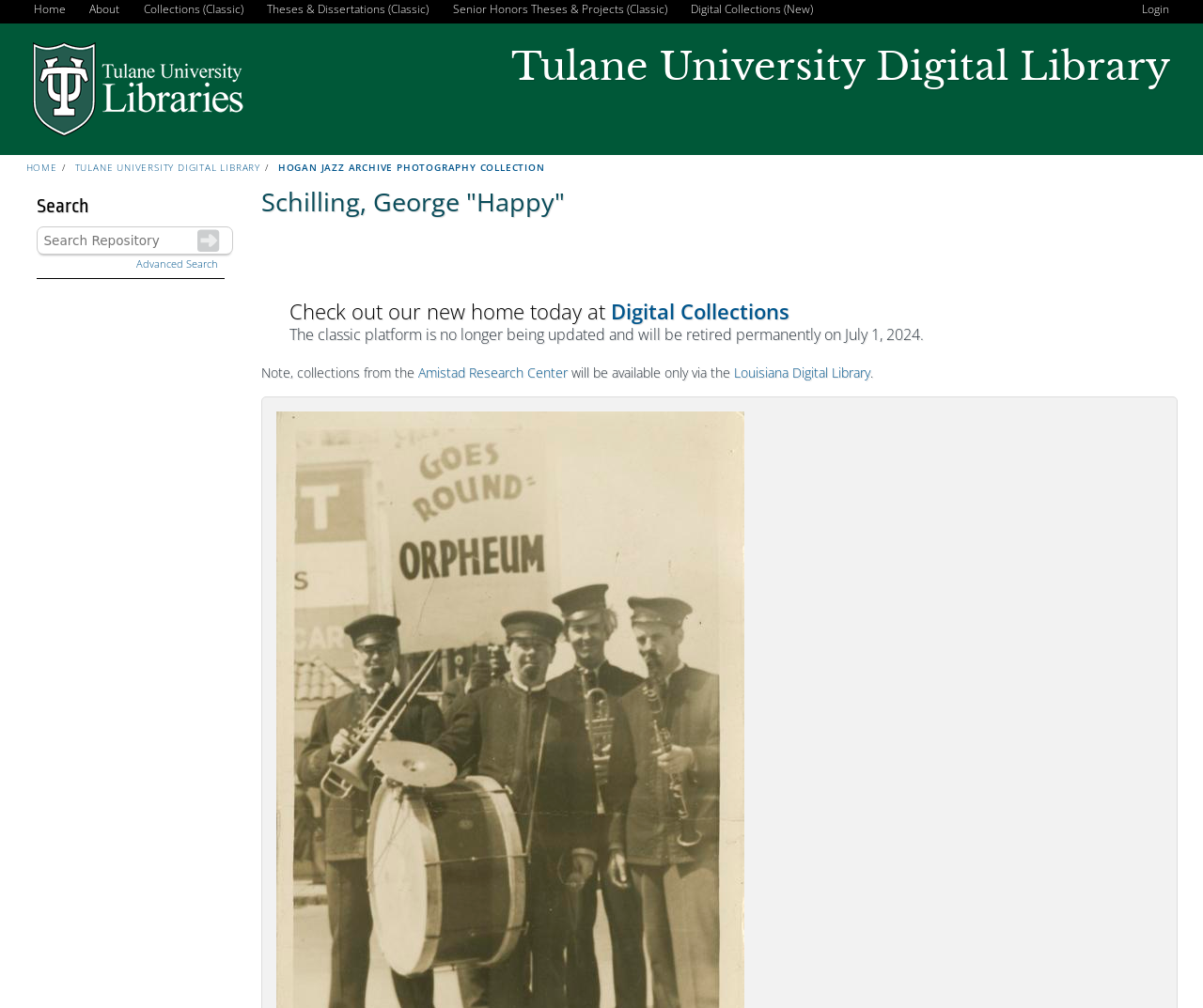Please locate the bounding box coordinates for the element that should be clicked to achieve the following instruction: "Go to Home". Ensure the coordinates are given as four float numbers between 0 and 1, i.e., [left, top, right, bottom].

[0.027, 0.0, 0.056, 0.019]